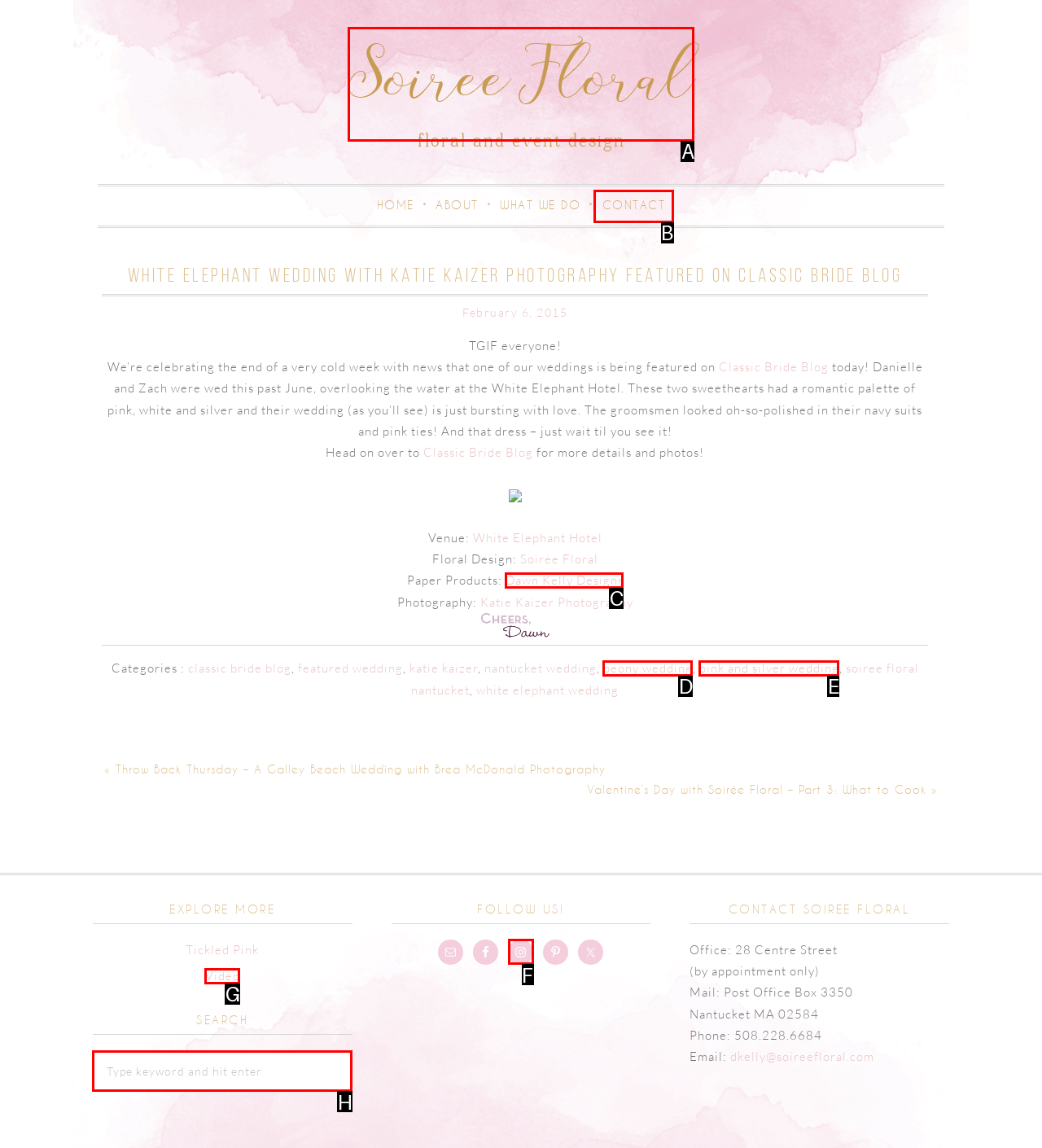Select the appropriate bounding box to fulfill the task: View the BLOG page Respond with the corresponding letter from the choices provided.

None